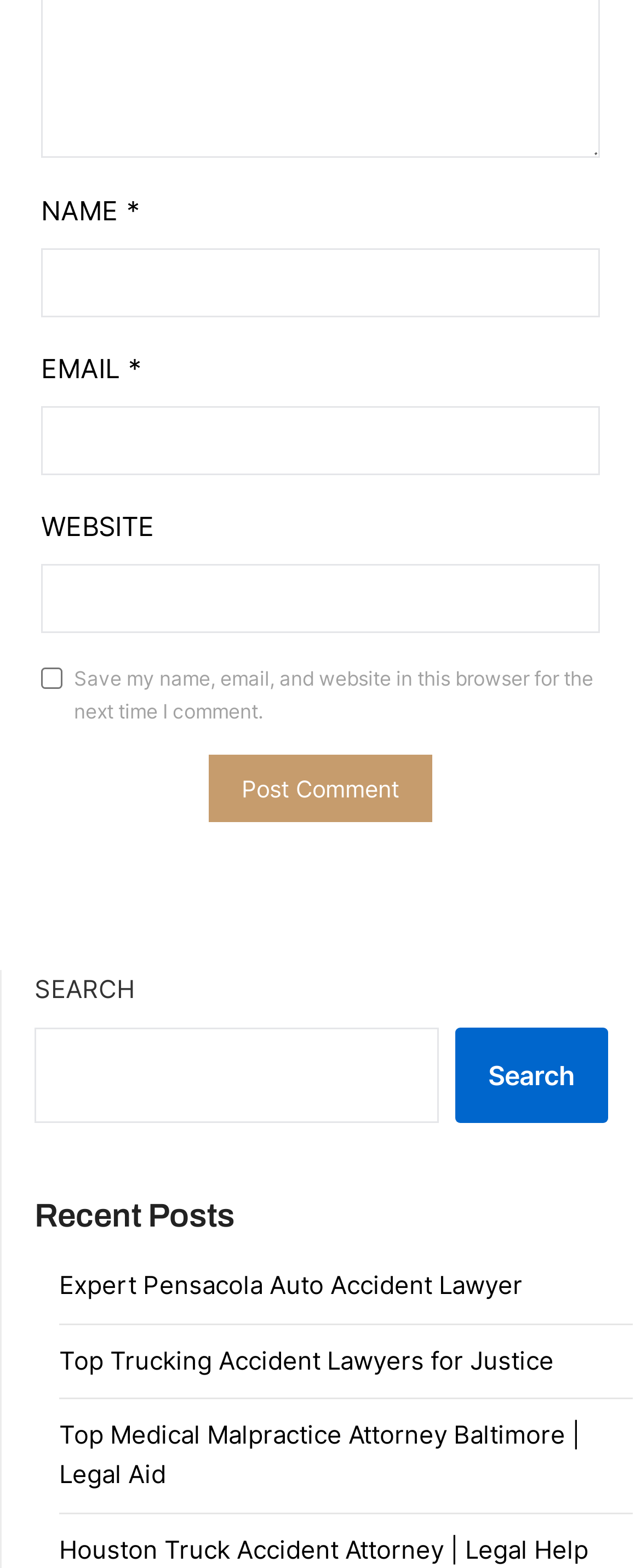Bounding box coordinates are given in the format (top-left x, top-left y, bottom-right x, bottom-right y). All values should be floating point numbers between 0 and 1. Provide the bounding box coordinate for the UI element described as: parent_node: EMAIL * aria-describedby="email-notes" name="email"

[0.064, 0.259, 0.936, 0.303]